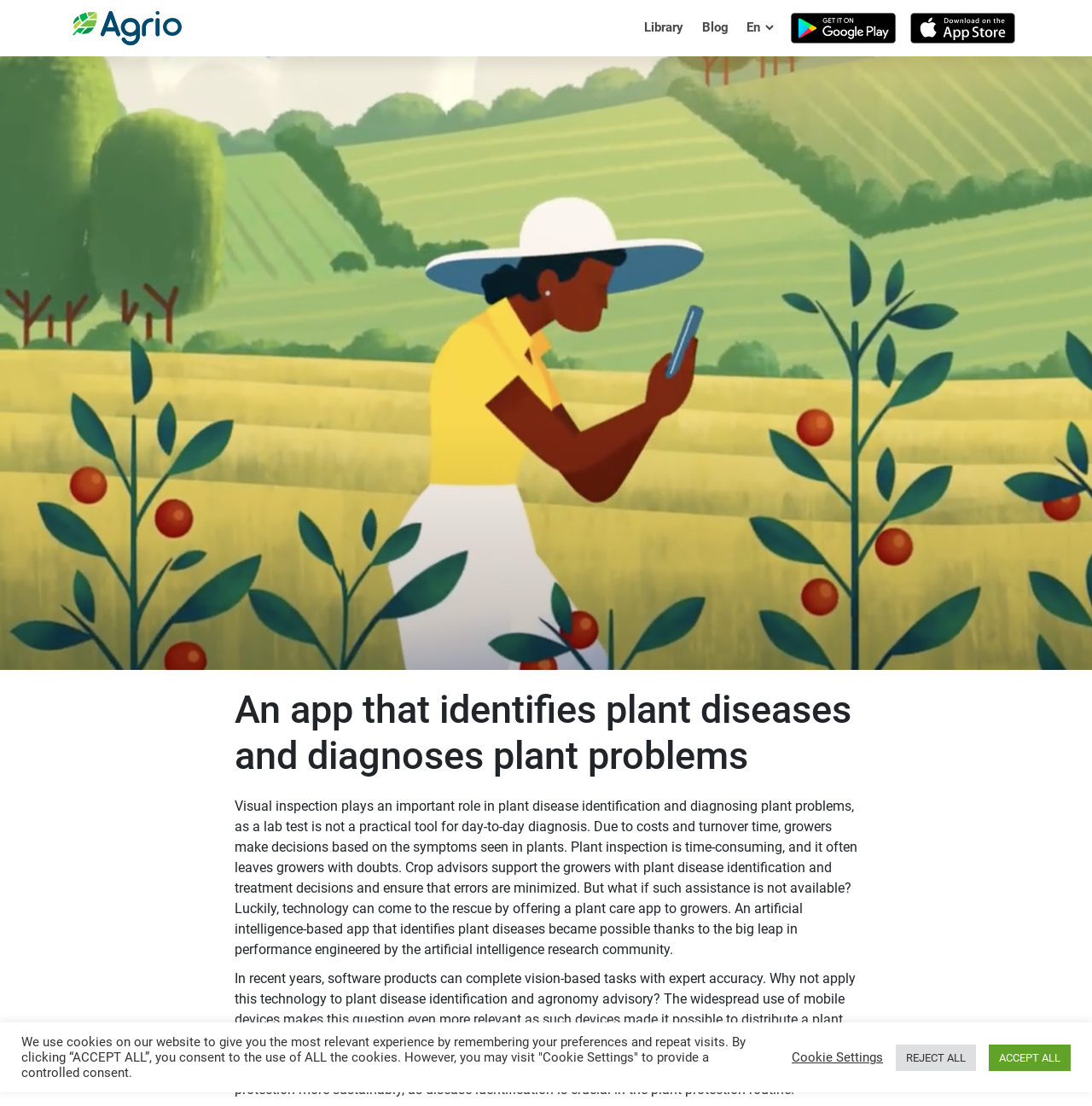Please examine the image and answer the question with a detailed explanation:
What platforms is Agrio available on?

The webpage provides links to download Agrio on Android and iOS platforms, indicating that the app is available on both mobile operating systems.